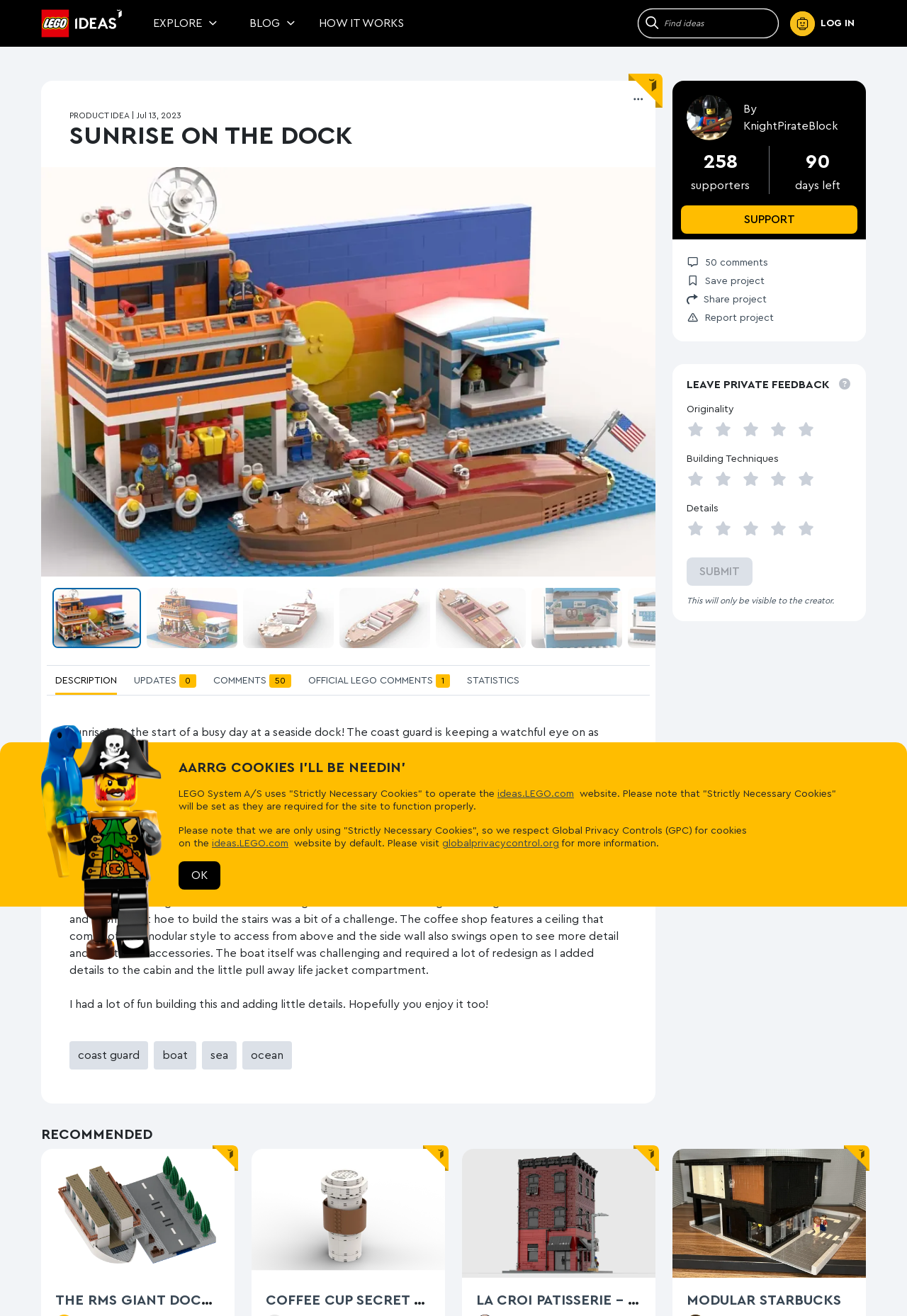Locate the bounding box coordinates of the element that should be clicked to fulfill the instruction: "Search for something".

[0.703, 0.006, 0.859, 0.029]